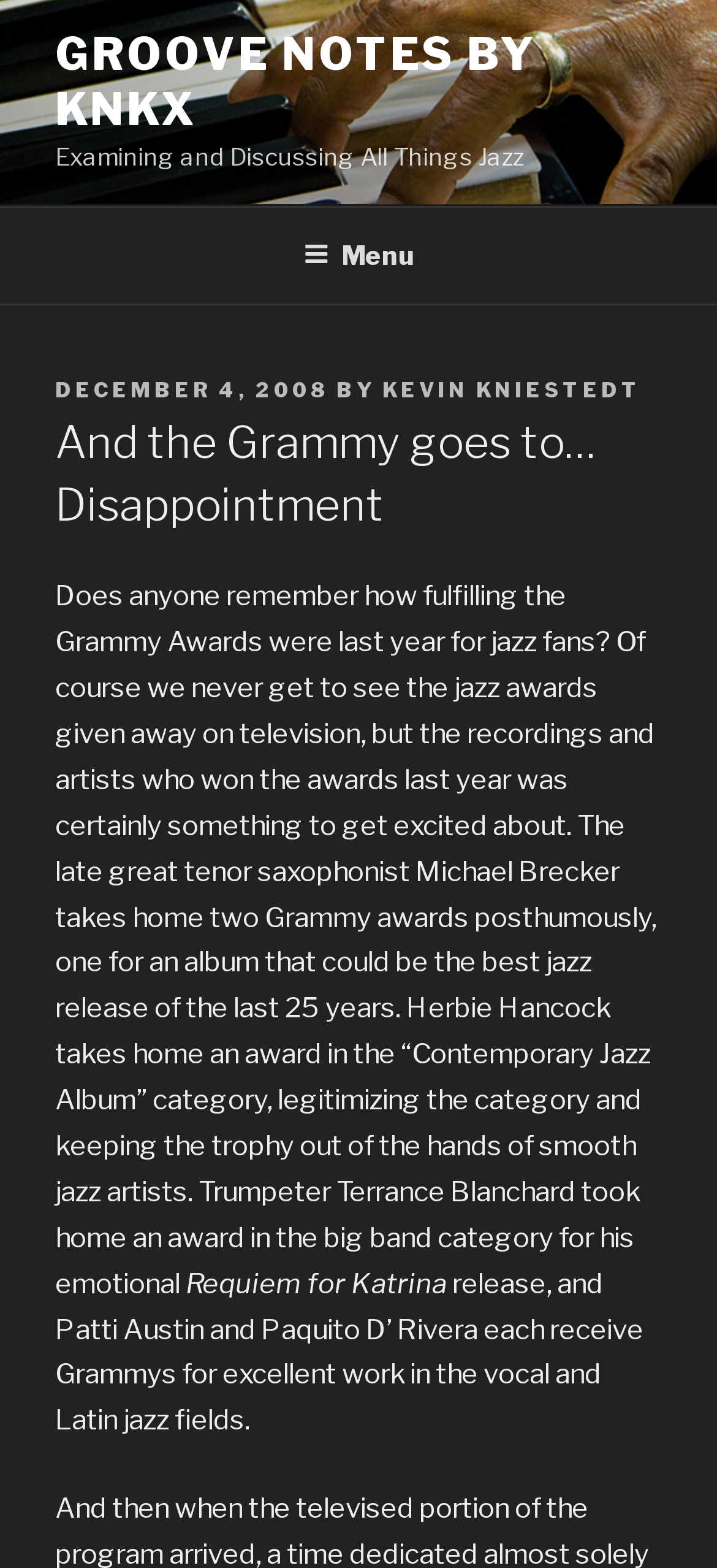Extract the bounding box coordinates of the UI element described by: "Groove Notes by KNKX". The coordinates should include four float numbers ranging from 0 to 1, e.g., [left, top, right, bottom].

[0.077, 0.018, 0.748, 0.087]